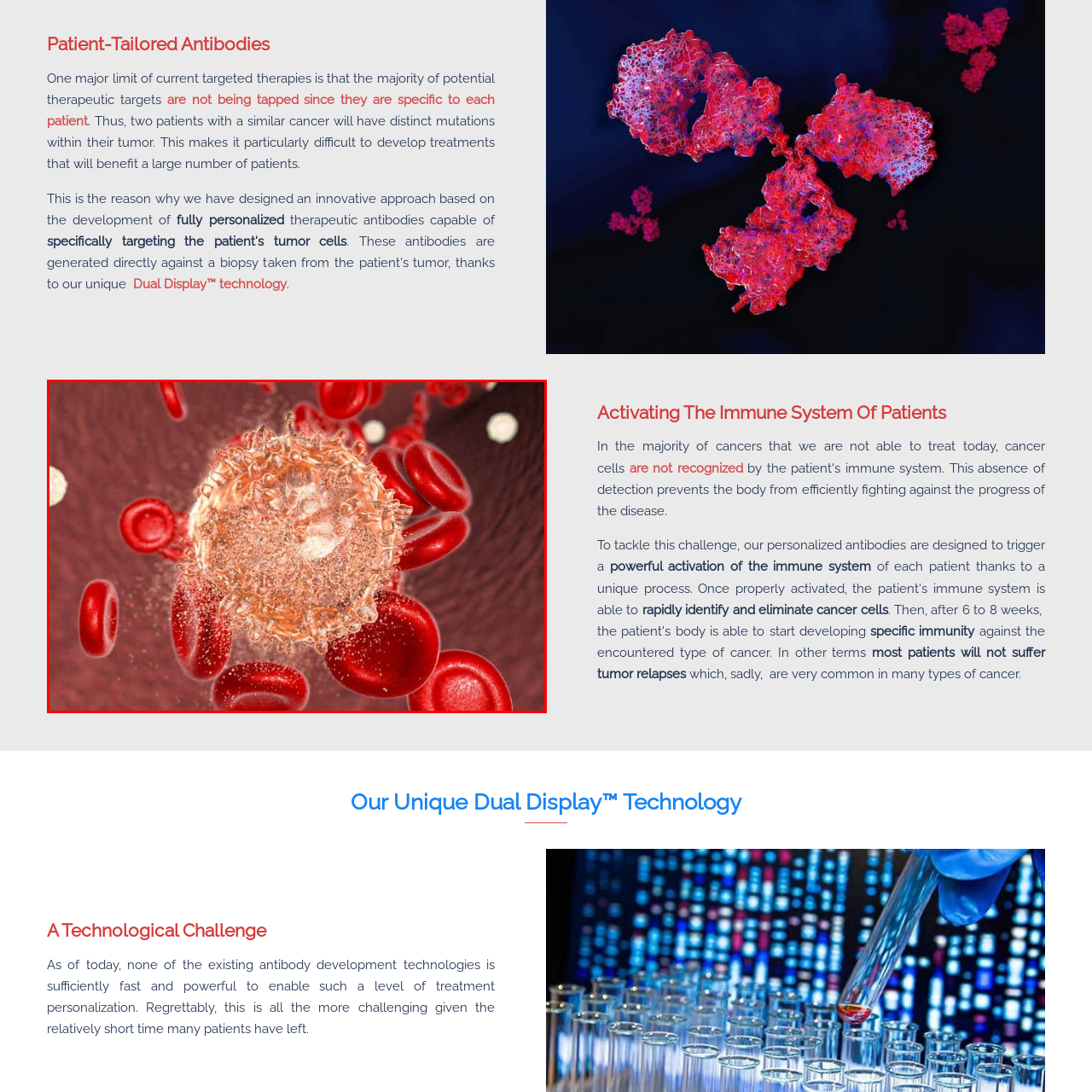What is the goal of personalized therapies?
Examine the visual content inside the red box and reply with a single word or brief phrase that best answers the question.

Empowering immune system